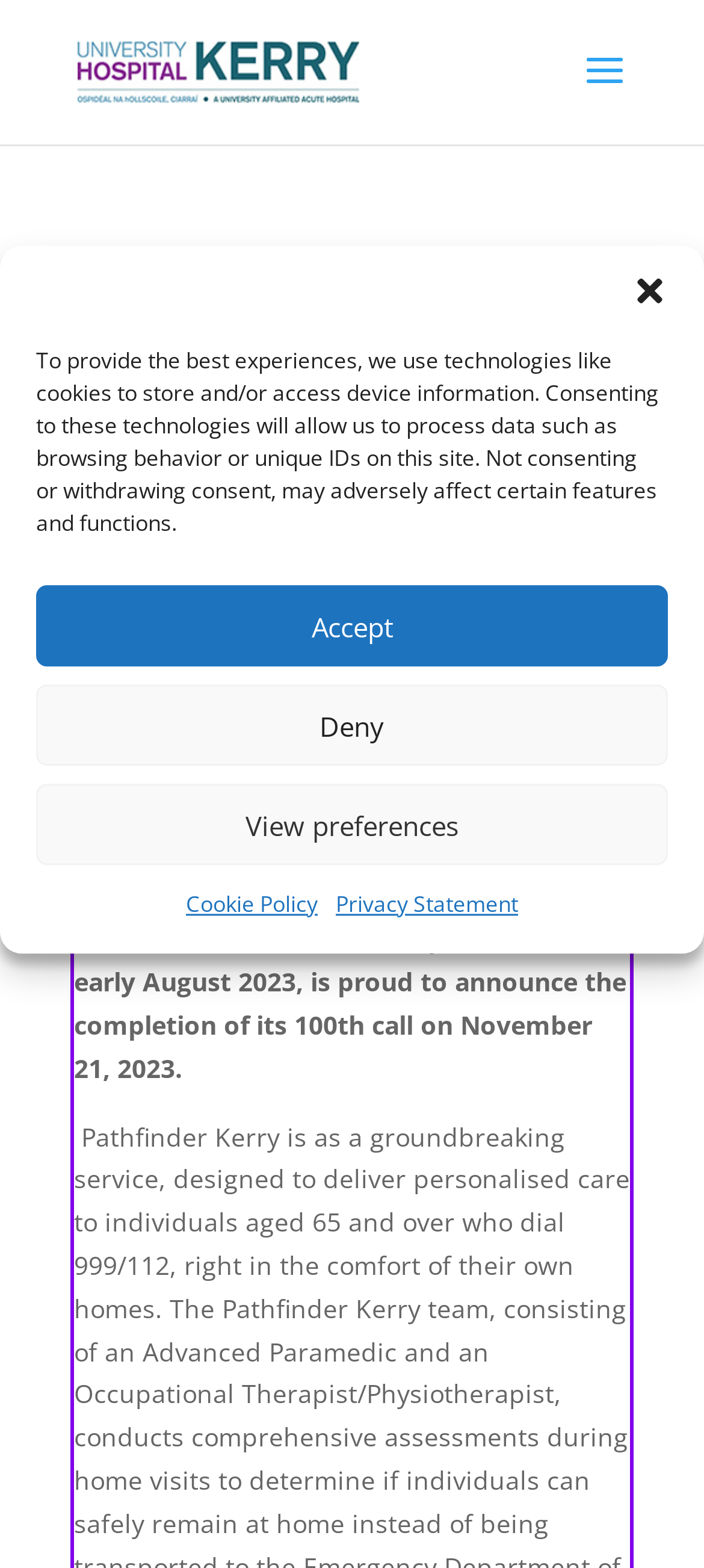When did Pathfinder Kerry commence operations?
Respond to the question with a single word or phrase according to the image.

early August 2023